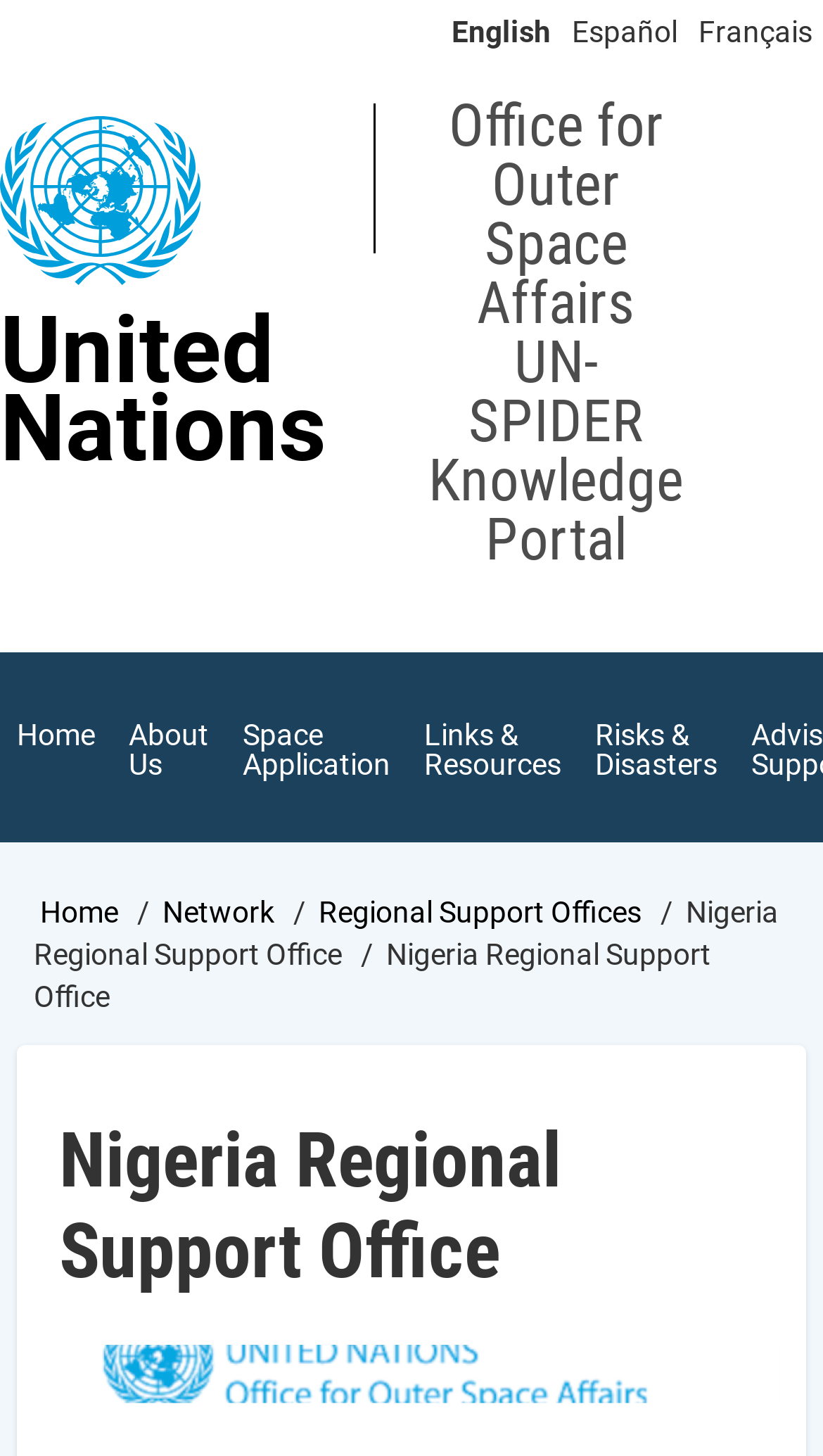Determine the coordinates of the bounding box for the clickable area needed to execute this instruction: "View Regional Support Offices".

[0.387, 0.536, 0.779, 0.56]